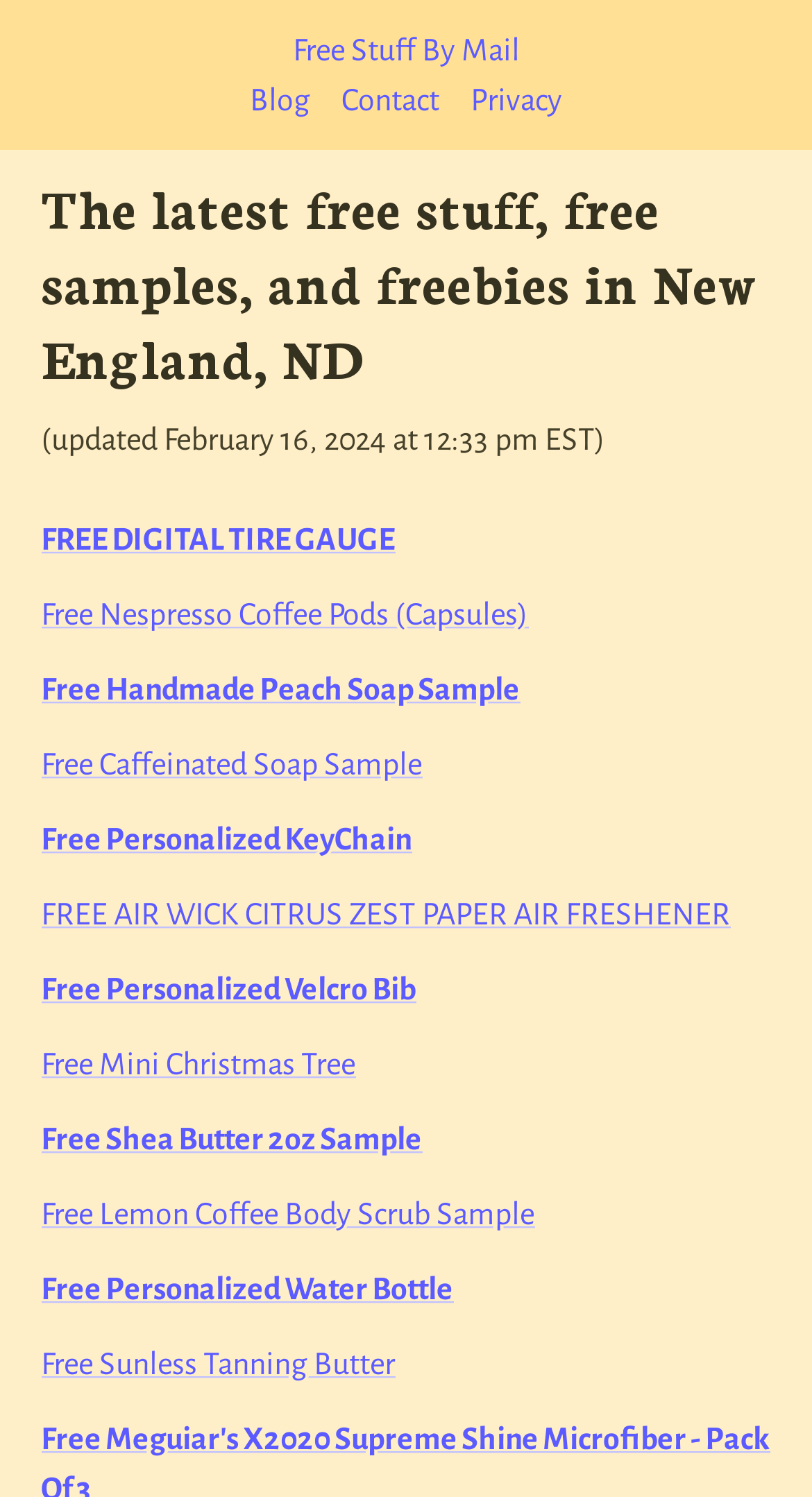Please provide the bounding box coordinates for the element that needs to be clicked to perform the following instruction: "contact the website administrator". The coordinates should be given as four float numbers between 0 and 1, i.e., [left, top, right, bottom].

[0.421, 0.056, 0.541, 0.078]